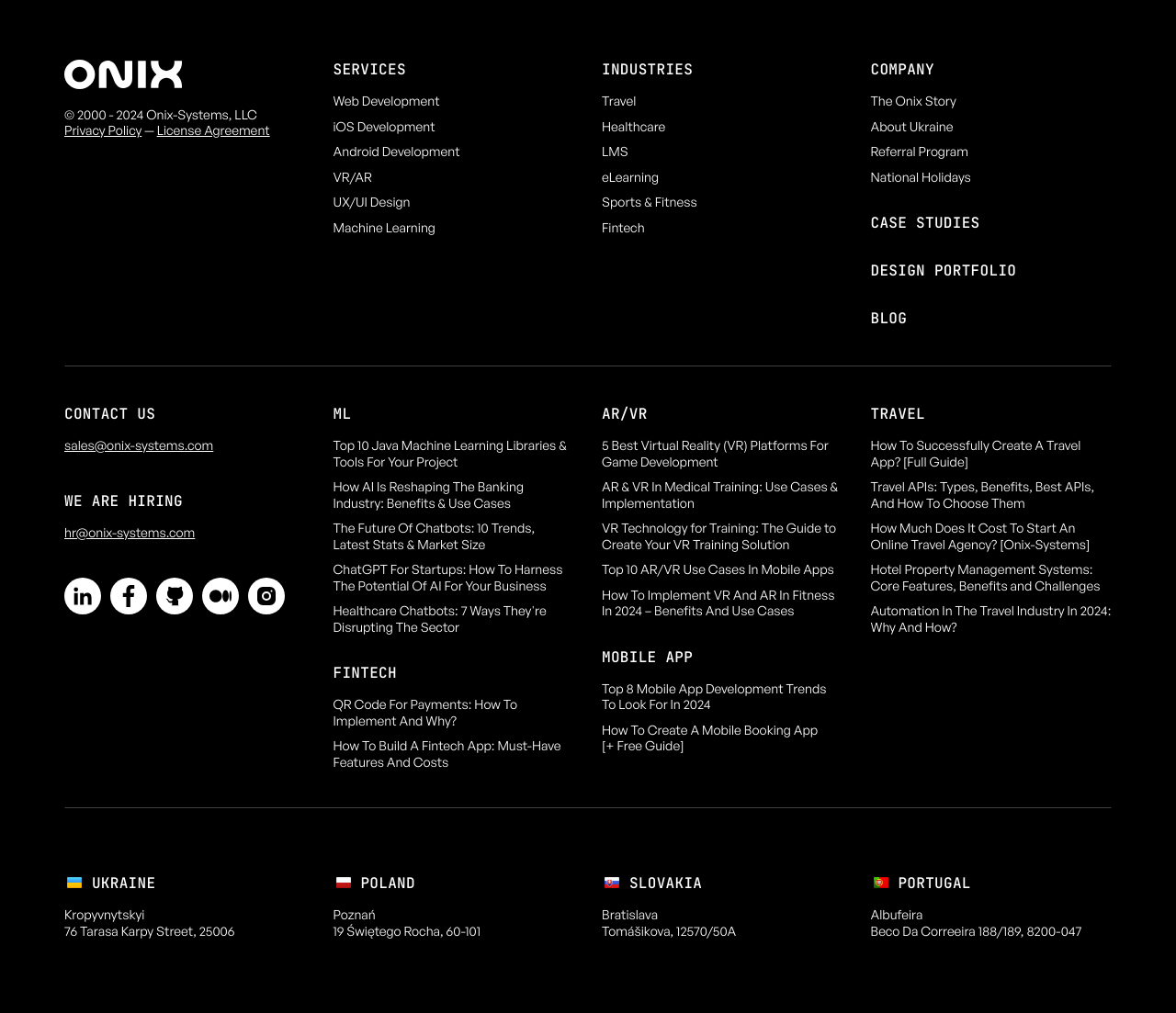Determine the bounding box coordinates of the region that needs to be clicked to achieve the task: "View the Player comments about Games from SHG".

None